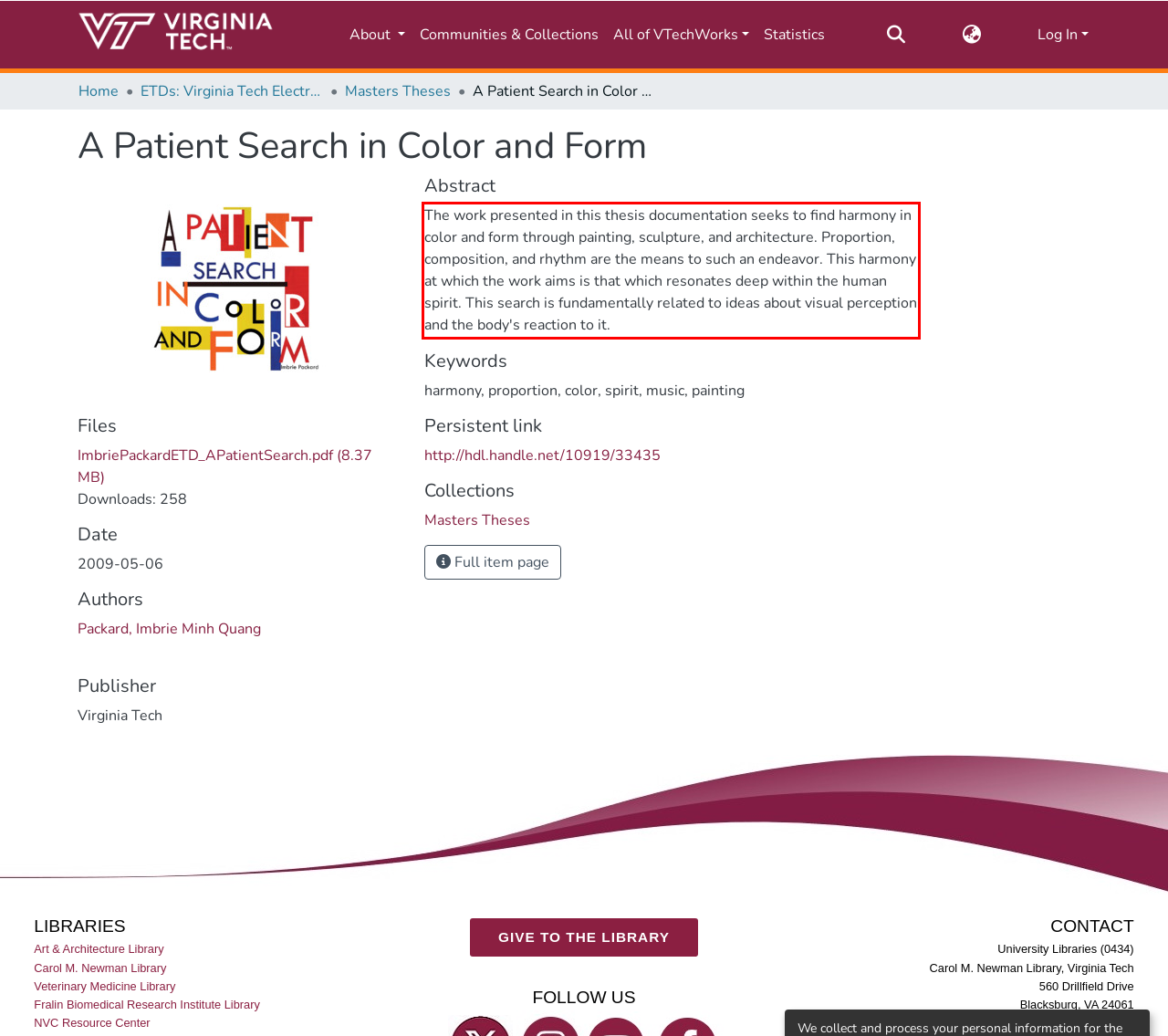Given a screenshot of a webpage containing a red bounding box, perform OCR on the text within this red bounding box and provide the text content.

The work presented in this thesis documentation seeks to find harmony in color and form through painting, sculpture, and architecture. Proportion, composition, and rhythm are the means to such an endeavor. This harmony at which the work aims is that which resonates deep within the human spirit. This search is fundamentally related to ideas about visual perception and the body's reaction to it.